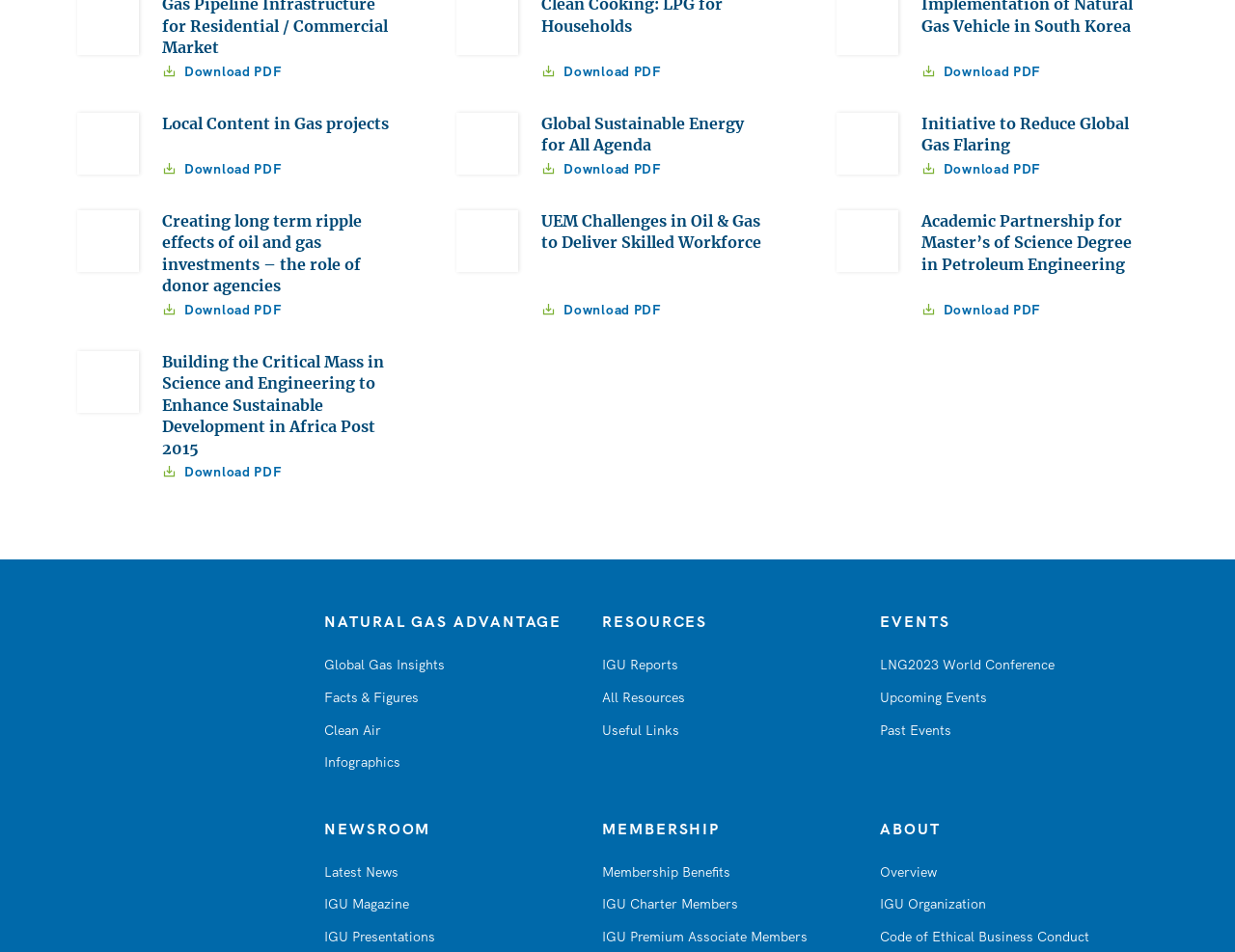Find the bounding box coordinates of the element to click in order to complete the given instruction: "View Local Content in Gas projects."

[0.131, 0.118, 0.315, 0.141]